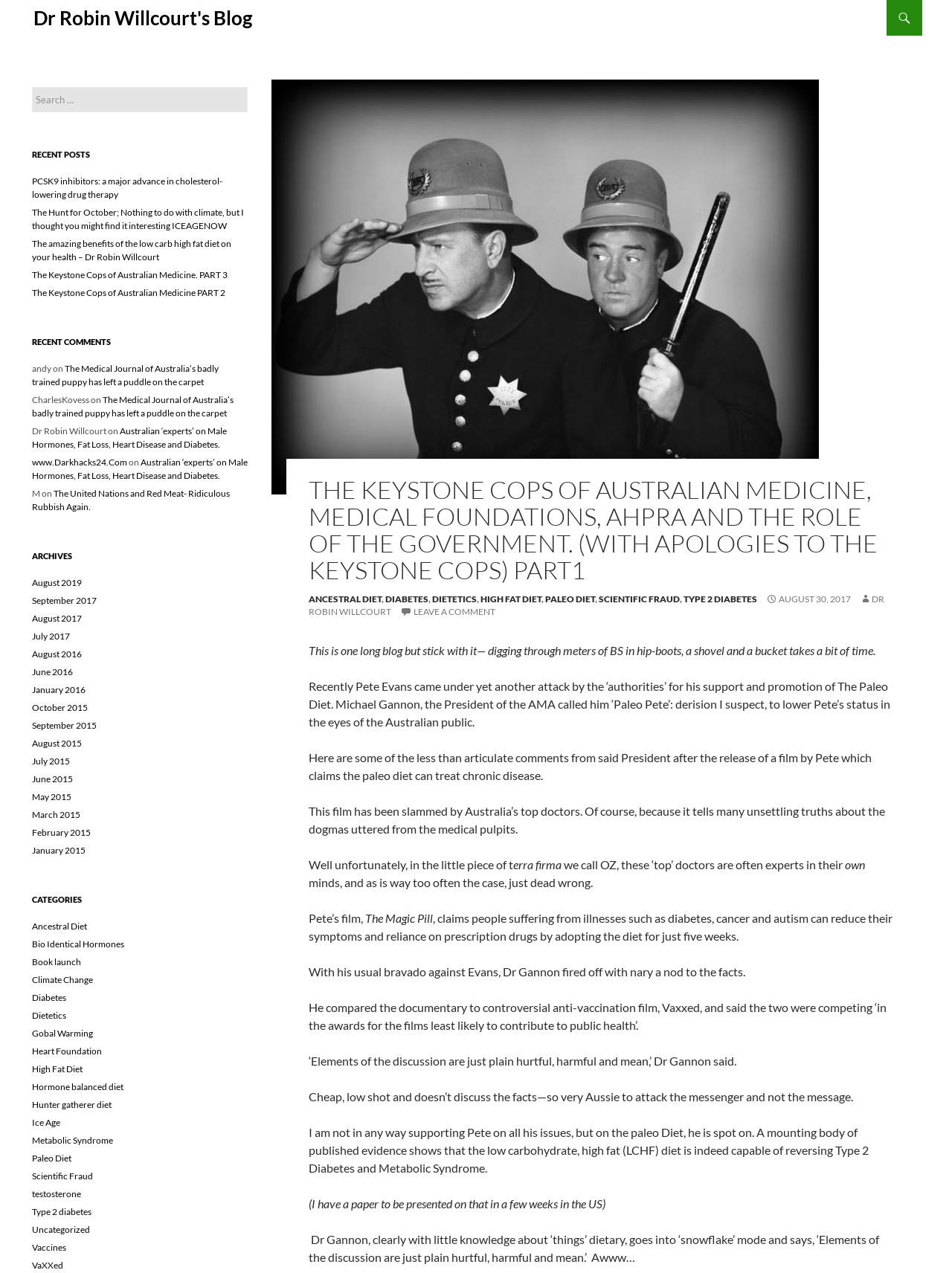Using the format (top-left x, top-left y, bottom-right x, bottom-right y), provide the bounding box coordinates for the described UI element. All values should be floating point numbers between 0 and 1: Search

[0.004, 0.0, 0.04, 0.014]